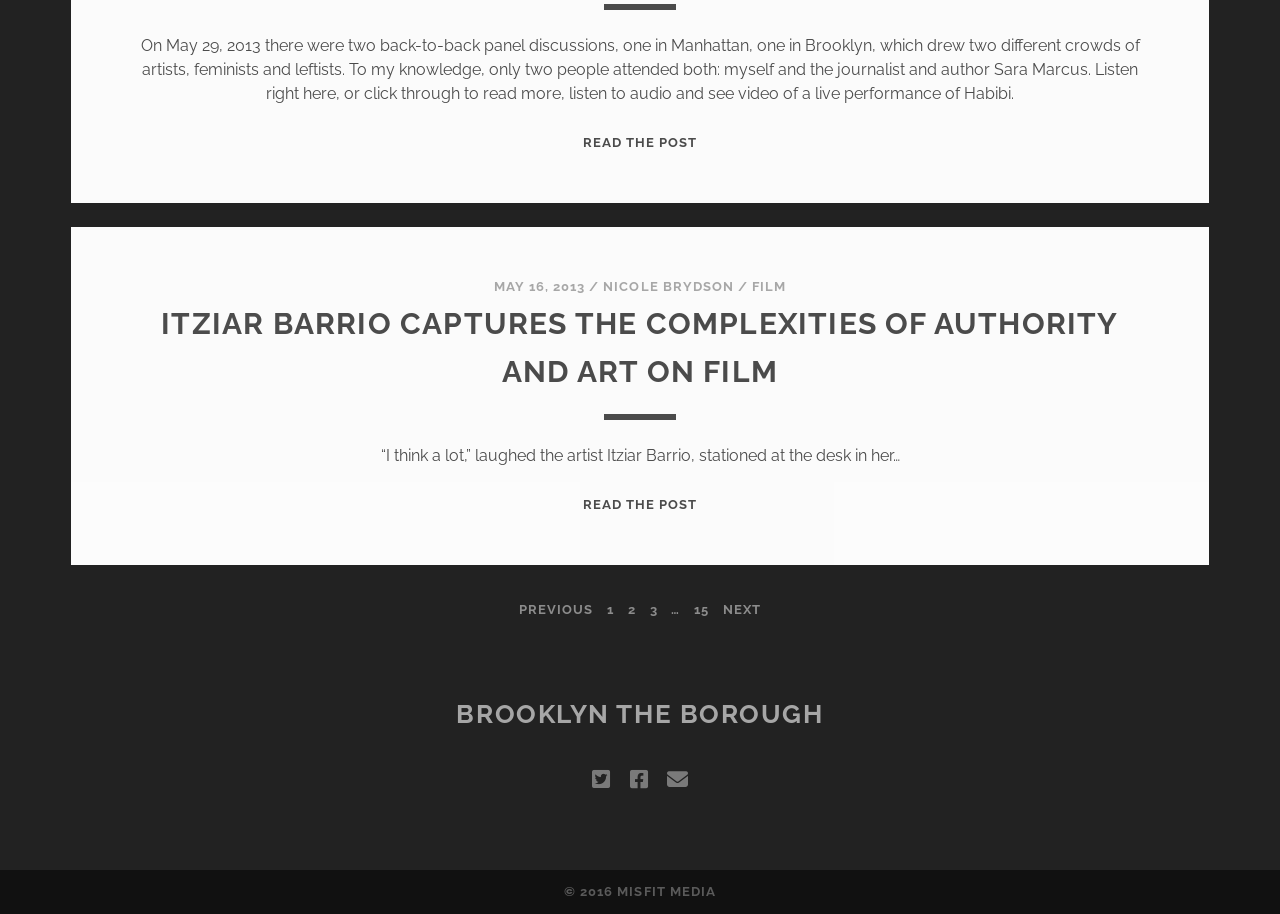Locate the UI element described by Nicole Brydson in the provided webpage screenshot. Return the bounding box coordinates in the format (top-left x, top-left y, bottom-right x, bottom-right y), ensuring all values are between 0 and 1.

[0.471, 0.306, 0.573, 0.322]